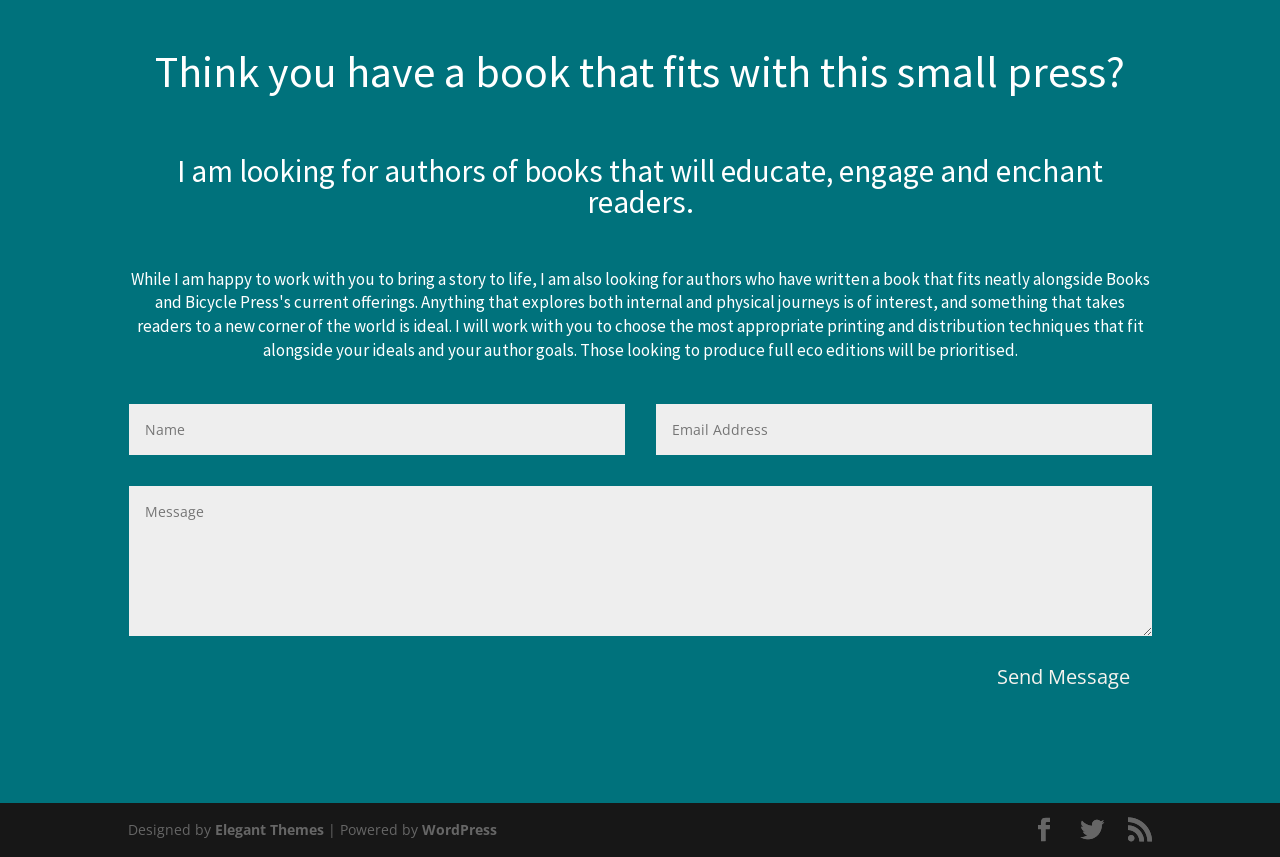Determine the bounding box coordinates for the UI element matching this description: "name="et_pb_contact_email_0" placeholder="Email Address"".

[0.513, 0.471, 0.9, 0.53]